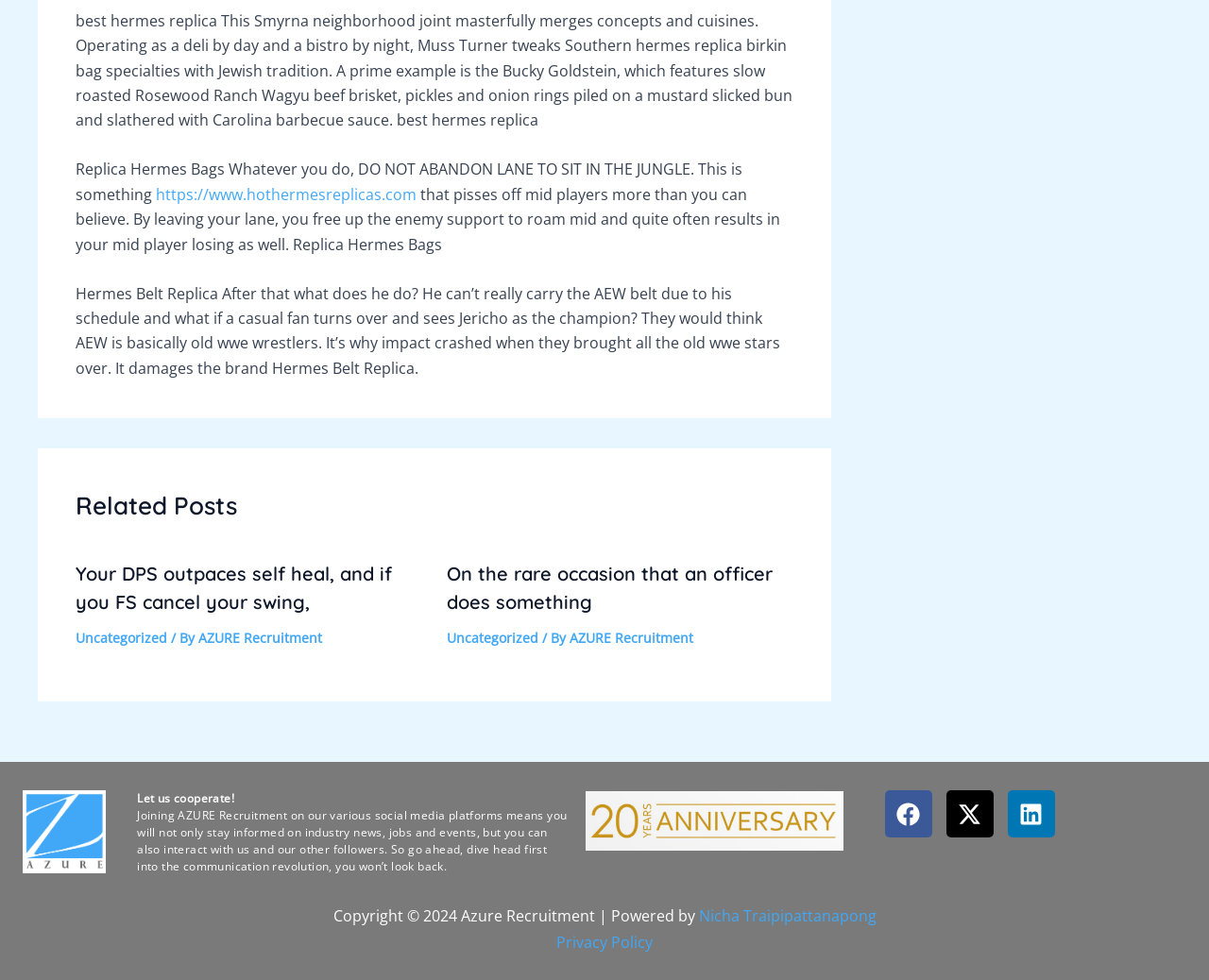Locate the bounding box coordinates of the element's region that should be clicked to carry out the following instruction: "View the Privacy Policy". The coordinates need to be four float numbers between 0 and 1, i.e., [left, top, right, bottom].

[0.46, 0.95, 0.54, 0.972]